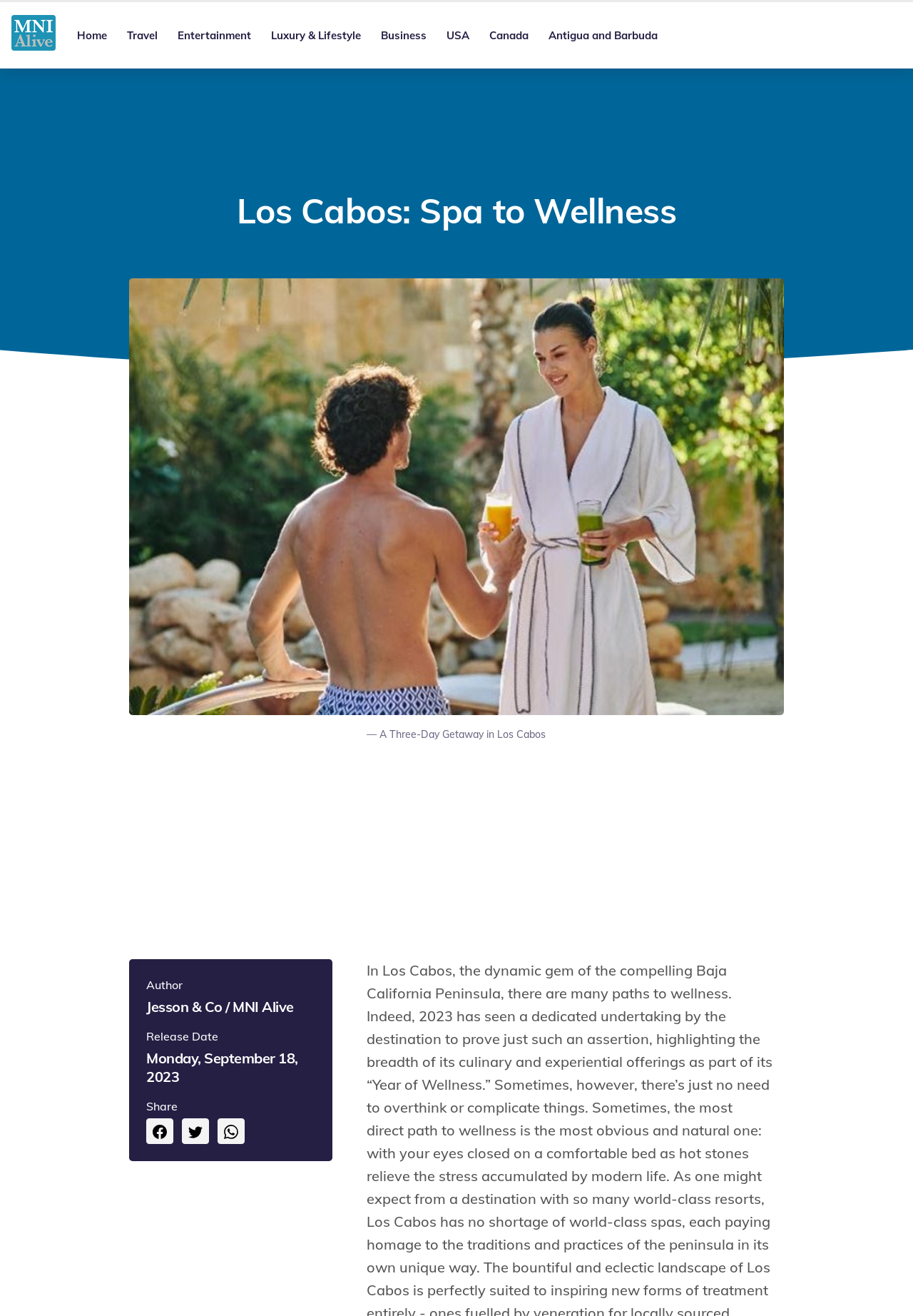Please provide the bounding box coordinates for the element that needs to be clicked to perform the instruction: "Go to the Home page". The coordinates must consist of four float numbers between 0 and 1, formatted as [left, top, right, bottom].

[0.073, 0.017, 0.128, 0.037]